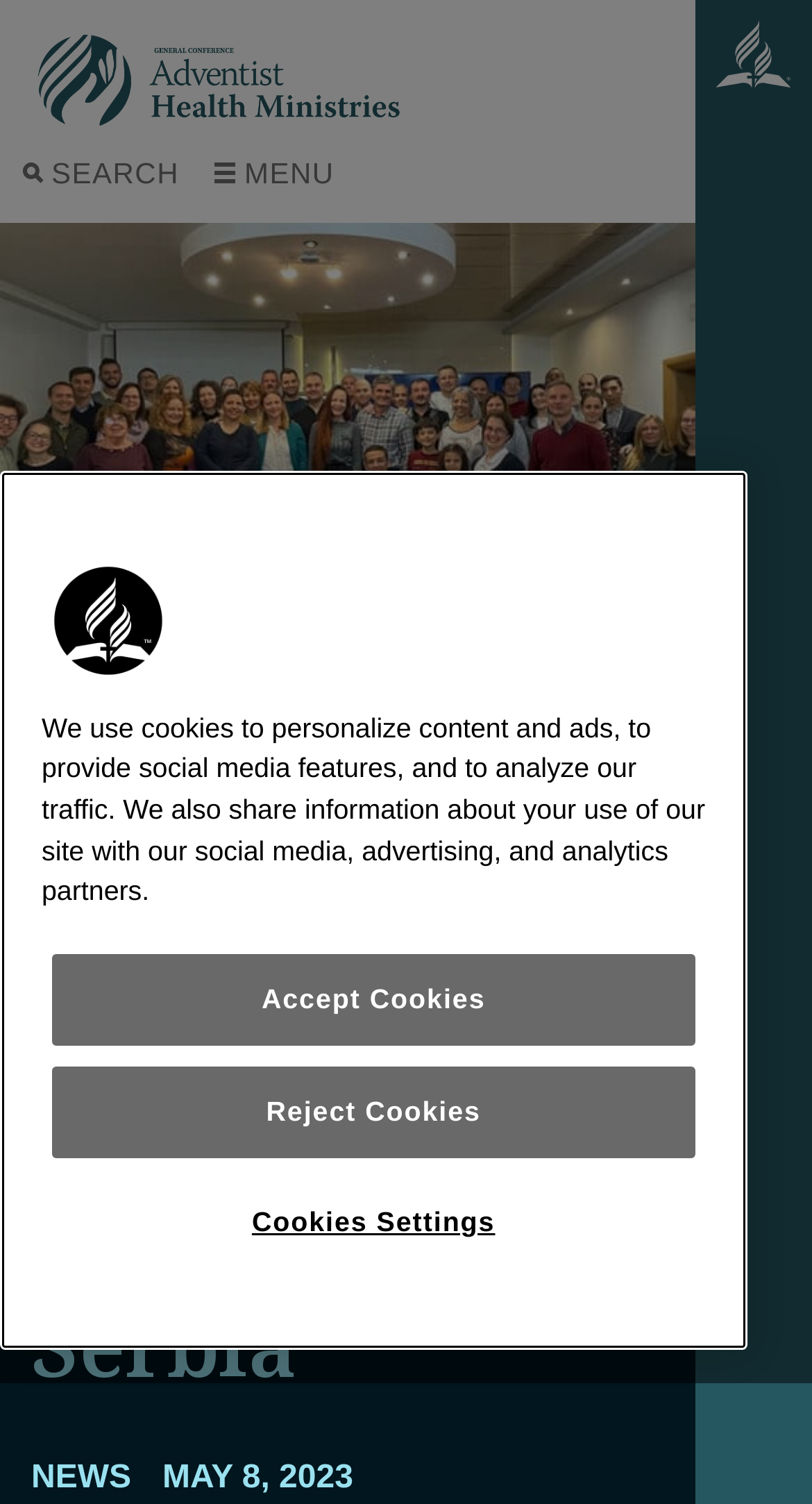What is the date of the news article?
Give a detailed and exhaustive answer to the question.

I found the date of the news article by looking at the static text element located at the bottom of the webpage, which says 'MAY 8, 2023'.